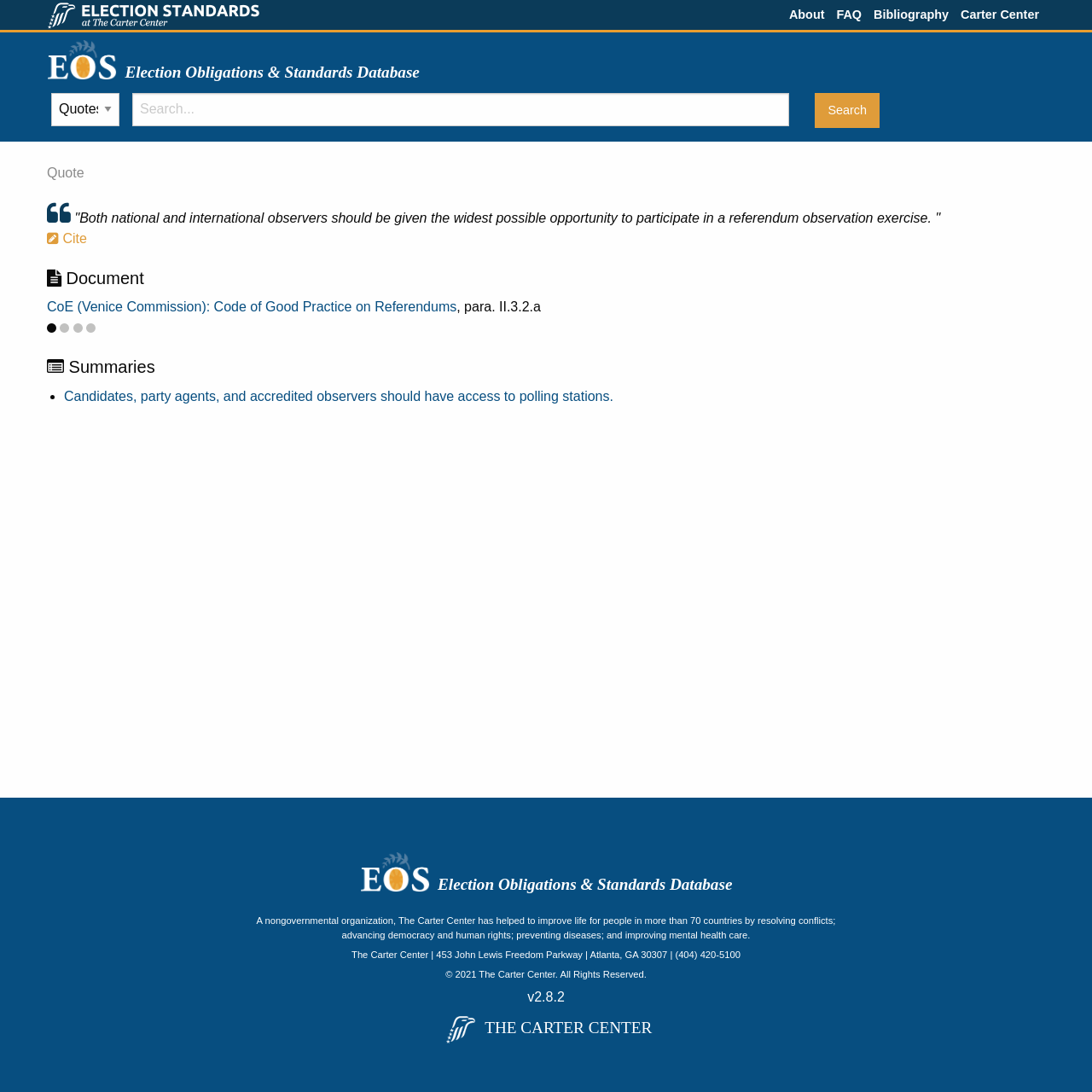Ascertain the bounding box coordinates for the UI element detailed here: "name="q" placeholder="Search..."". The coordinates should be provided as [left, top, right, bottom] with each value being a float between 0 and 1.

[0.121, 0.085, 0.723, 0.115]